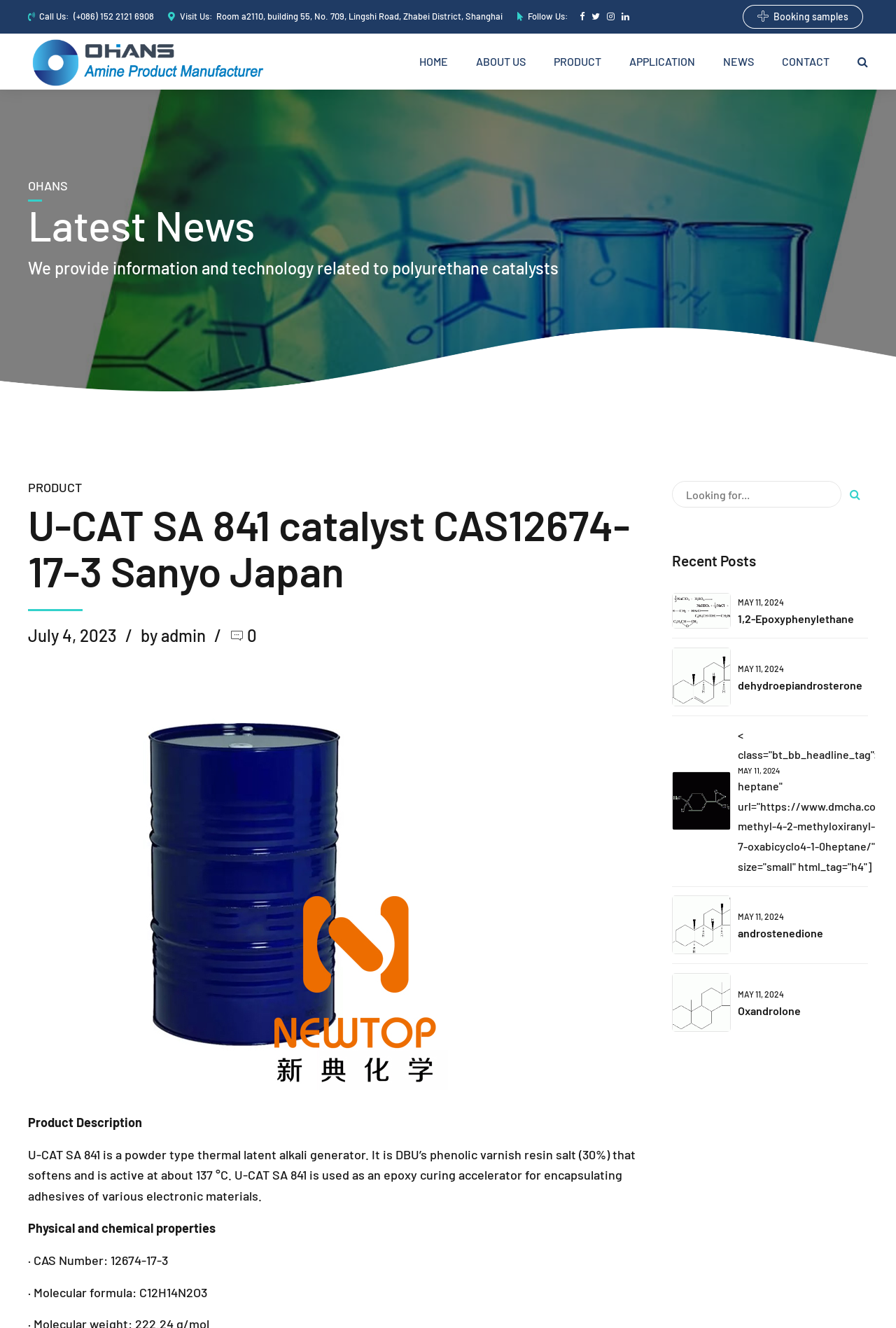Please identify and generate the text content of the webpage's main heading.

OHANS
Latest News